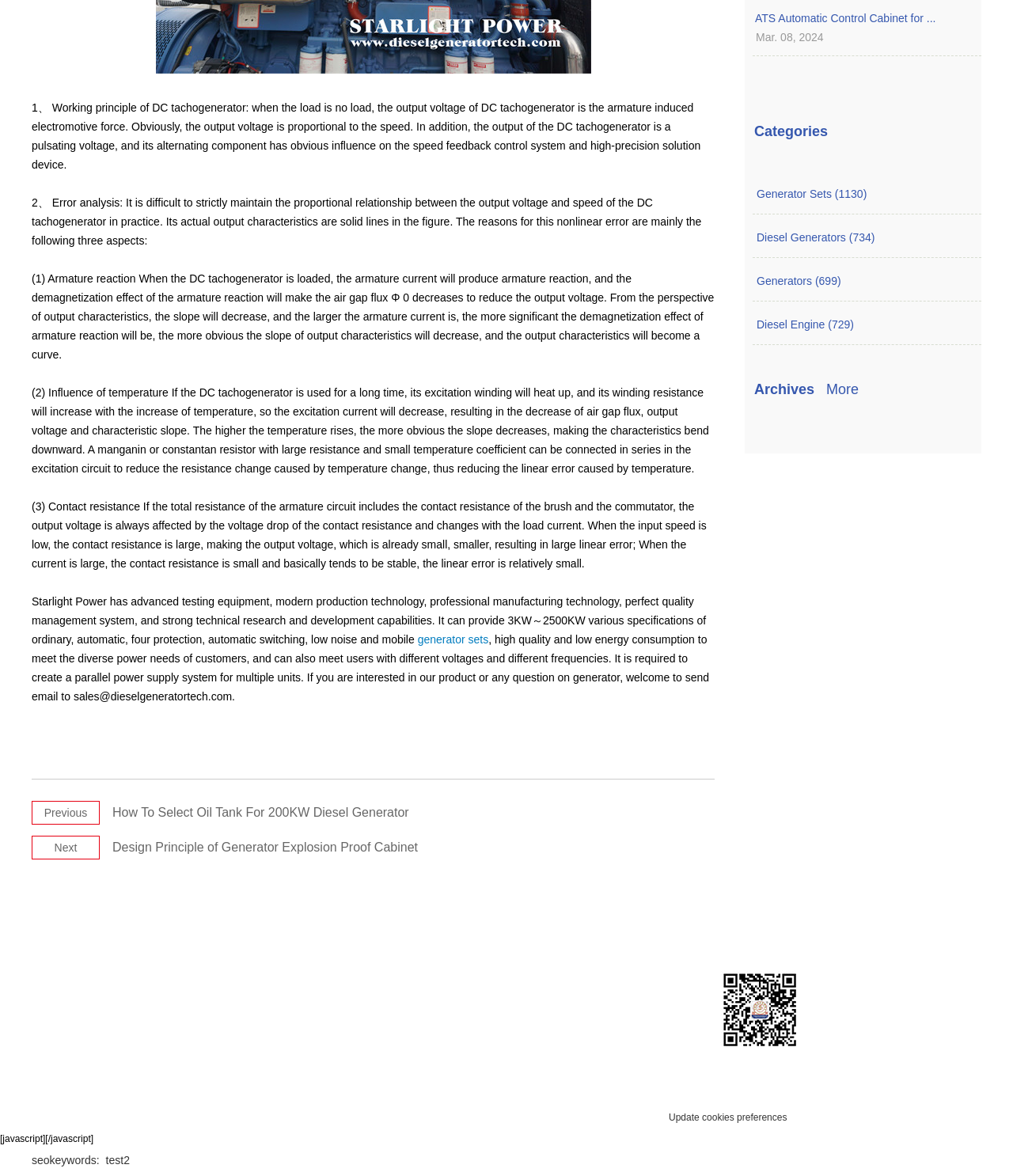Please specify the bounding box coordinates in the format (top-left x, top-left y, bottom-right x, bottom-right y), with all values as floating point numbers between 0 and 1. Identify the bounding box of the UI element described by: Archives More

[0.735, 0.293, 0.969, 0.338]